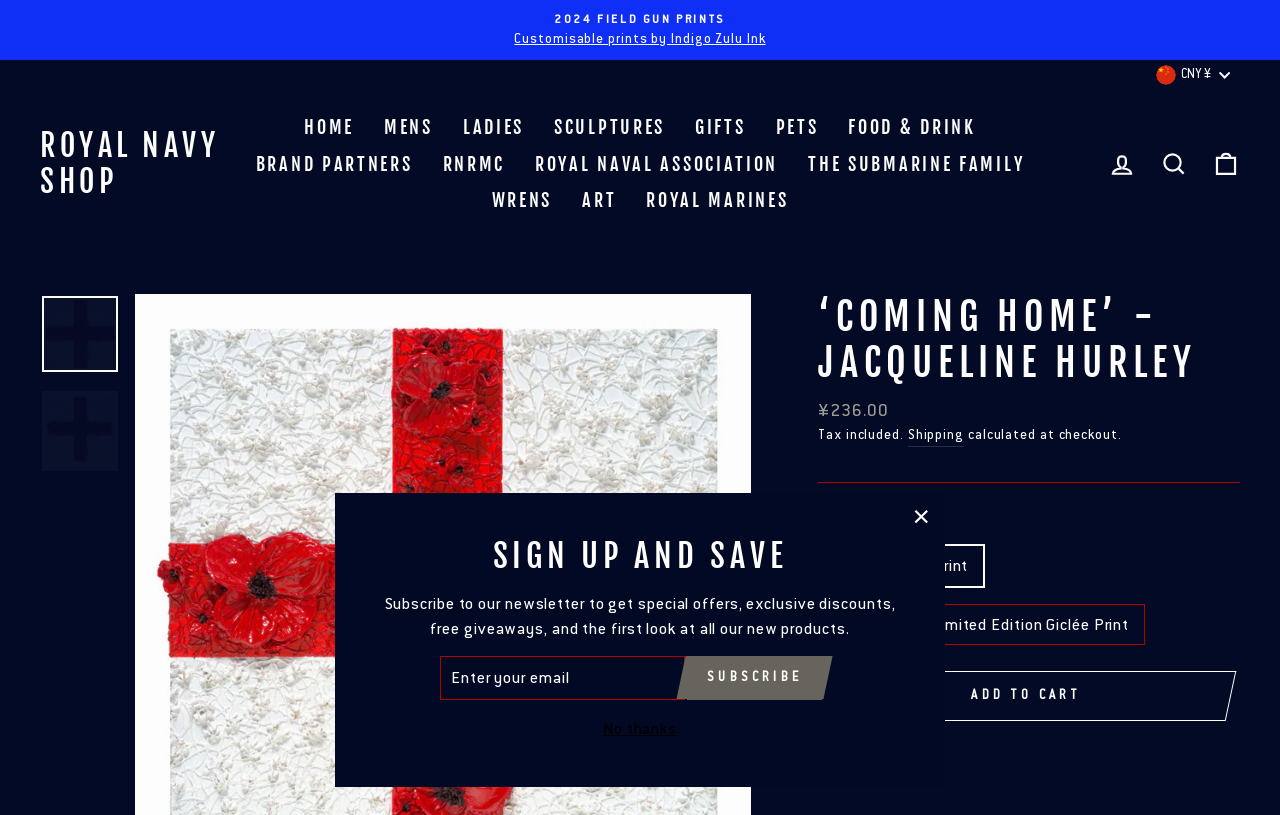Give a complete and precise description of the webpage's appearance.

This webpage appears to be an e-commerce page for a specific art piece called "Coming Home" by Jacqueline Hurley, available on the Royal Navy Shop website. 

At the top of the page, there is a navigation menu with links to various categories such as "Home", "Mens", "Ladies", "Sculptures", and more. Below the navigation menu, there is a prominent display of the art piece "Coming Home", with two images of the same artwork, one on top of the other. 

To the right of the images, there is a section with details about the art piece, including the title, regular price, and a note about tax being included. There is also a link to "Shipping" and a note about the shipping cost being calculated at checkout. 

Below this section, there is a separator line, followed by a section where customers can select the size of the print they want to purchase. There are two radio buttons, one for an "Open Edition Print" and another for a "Hand Signed Limited Edition Giclée Print". 

Next to the size selection section, there is an "ADD TO CART" button. 

Further down the page, there is a section with a heading "SIGN UP AND SAVE", where customers can enter their email address to subscribe to the website's newsletter. There is also a "SUBSCRIBE" button and a "No thanks" button. 

At the very bottom of the page, there is a "Close (esc)" button.